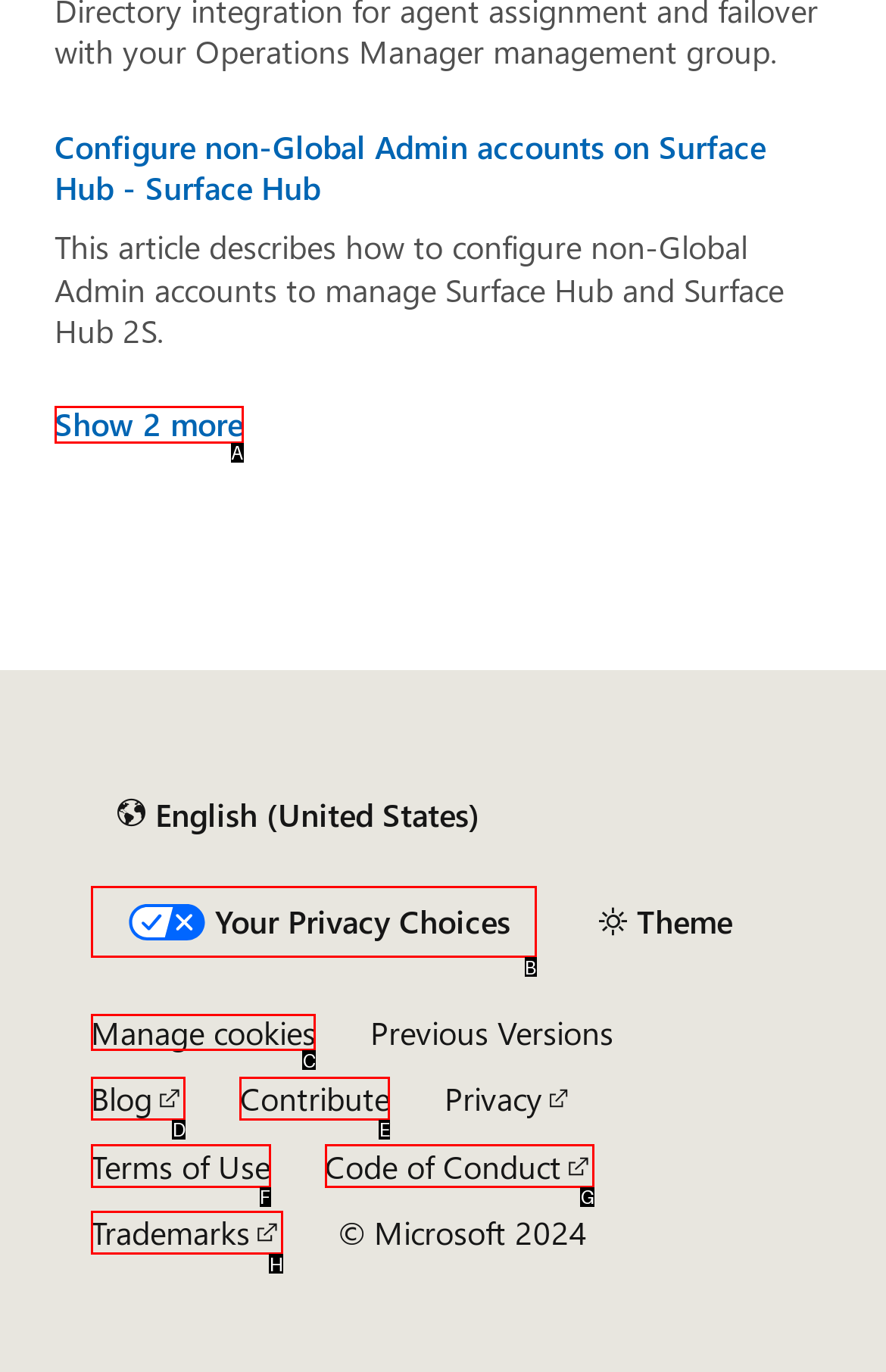From the given options, choose the one to complete the task: Manage cookies
Indicate the letter of the correct option.

C